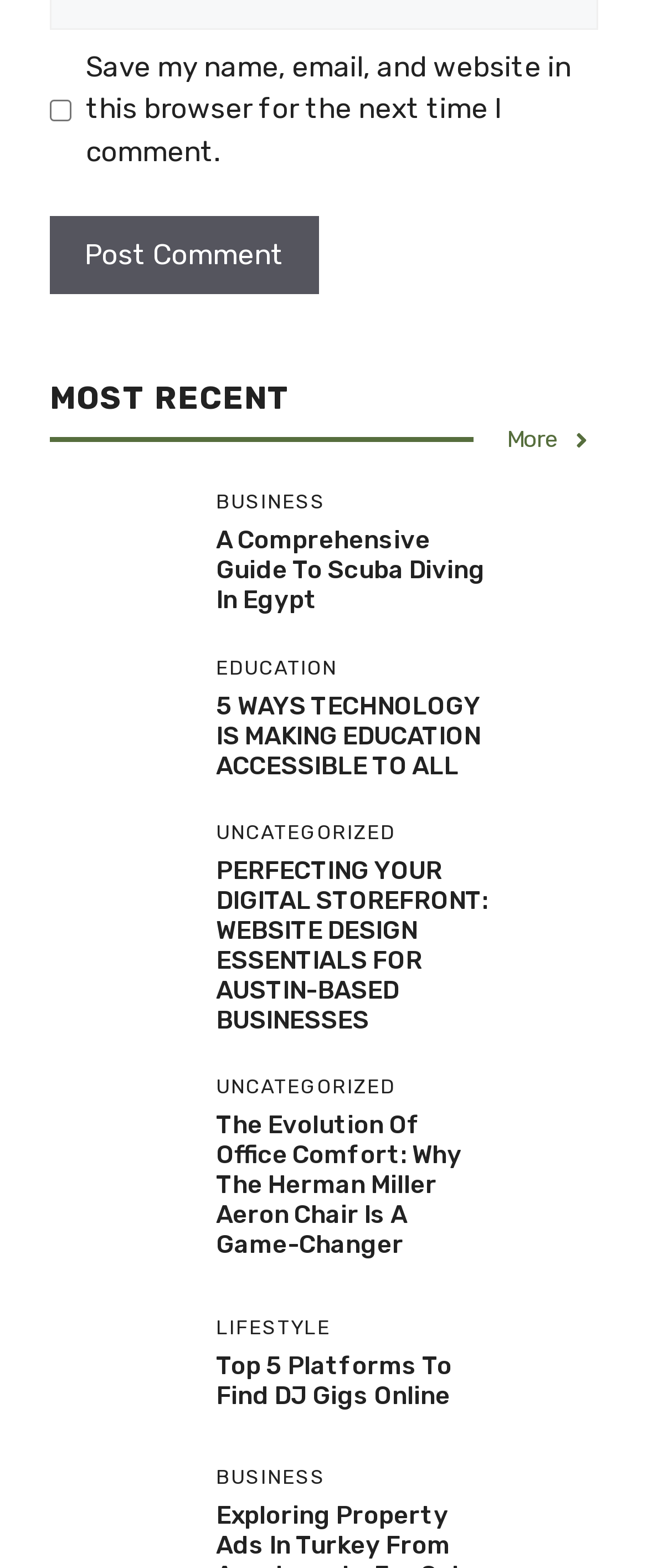What is the category of the article 'A Comprehensive Guide to Scuba Diving in Egypt'?
From the details in the image, answer the question comprehensively.

I determined the category by looking at the heading 'BUSINESS' above the article title 'A Comprehensive Guide To Scuba Diving In Egypt'.